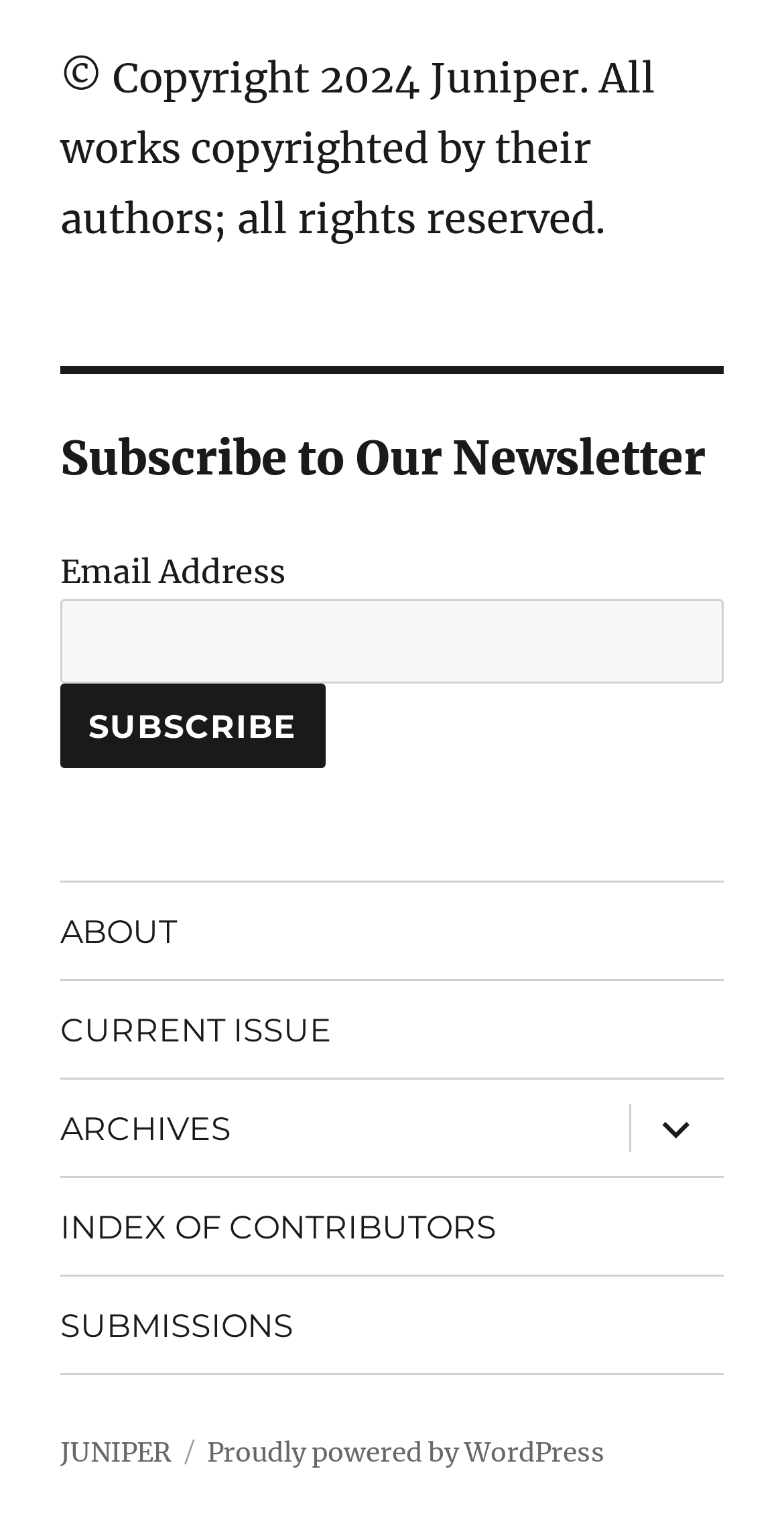What is the text on the subscribe button?
Provide a detailed answer to the question, using the image to inform your response.

The subscribe button is located below the textbox, and it has the text 'SUBSCRIBE' on it, indicating that clicking it will subscribe the user to the newsletter.